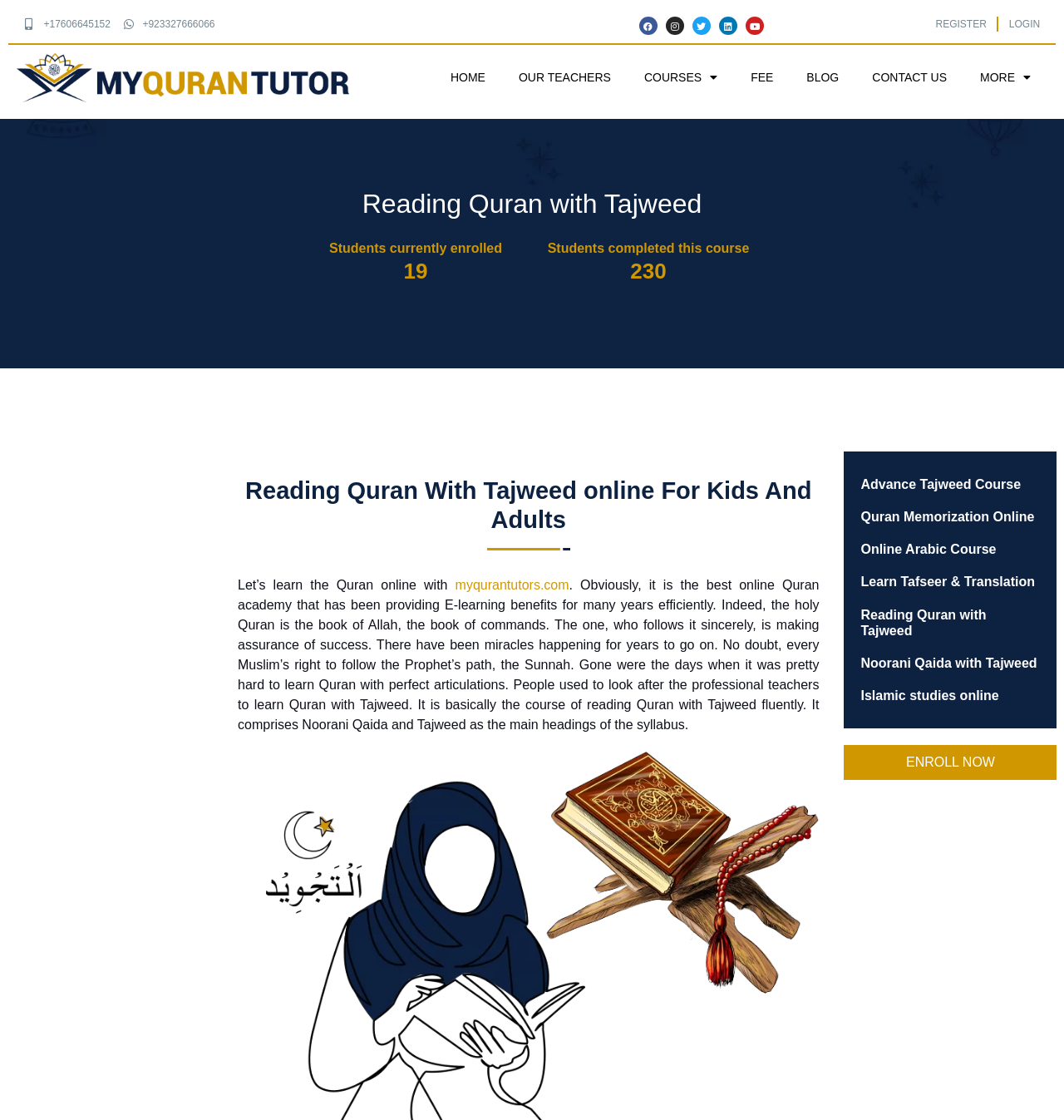Please locate the bounding box coordinates of the element's region that needs to be clicked to follow the instruction: "Read the blog". The bounding box coordinates should be provided as four float numbers between 0 and 1, i.e., [left, top, right, bottom].

[0.742, 0.058, 0.804, 0.08]